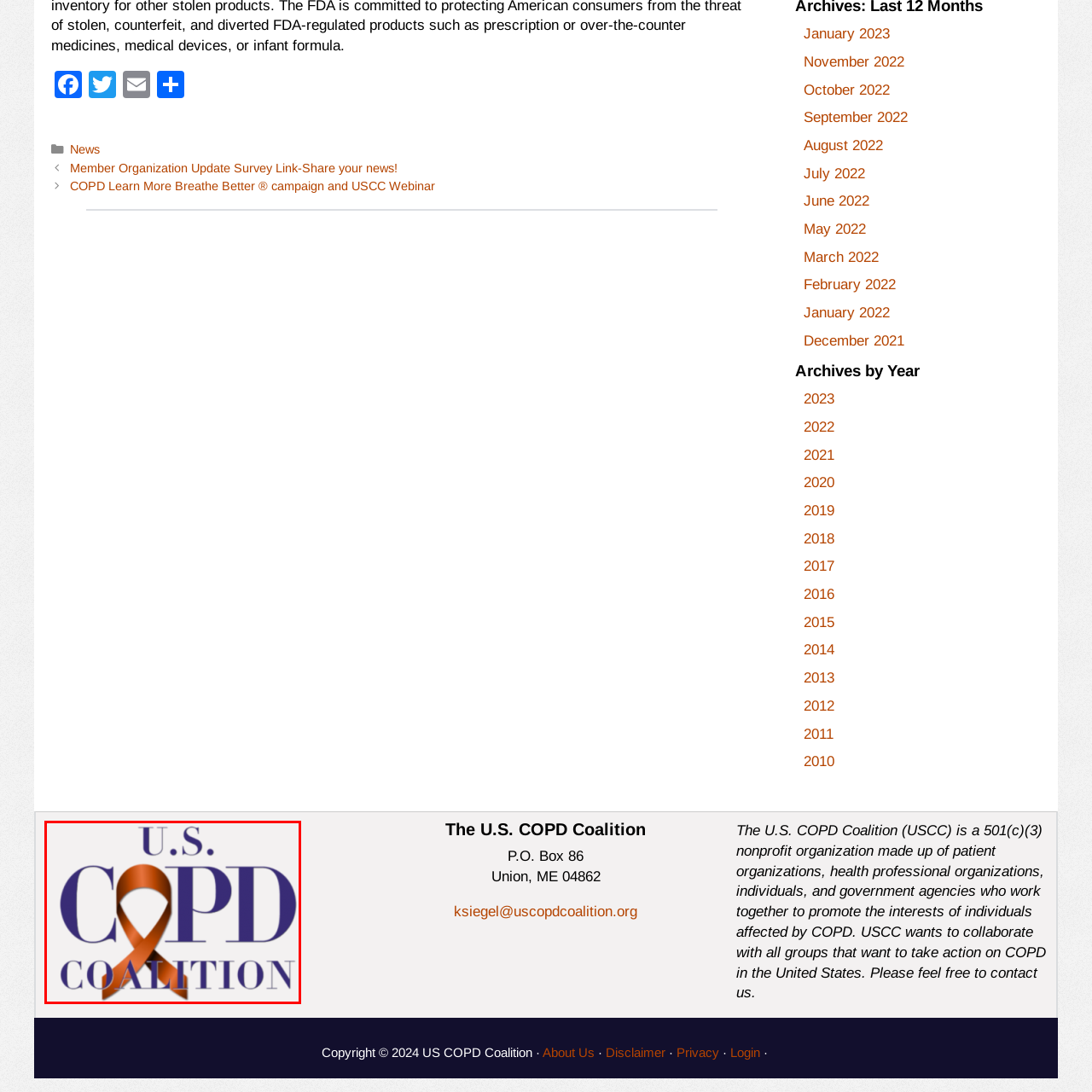Check the image marked by the red frame and reply to the question using one word or phrase:
What is the font color of 'U.S.' and 'COPD'?

purple